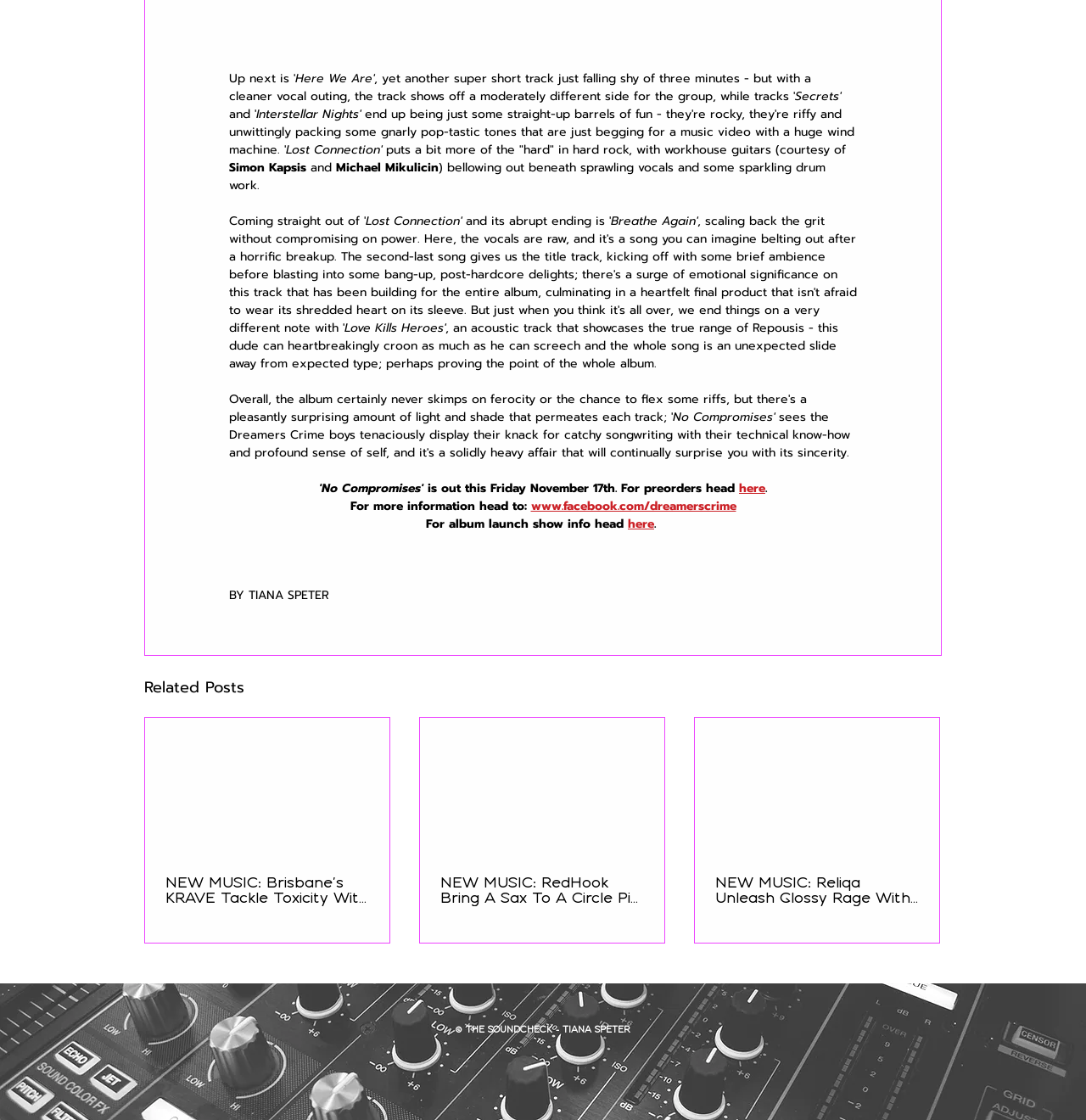Who is the author of this article?
Using the image provided, answer with just one word or phrase.

TIANA SPETER